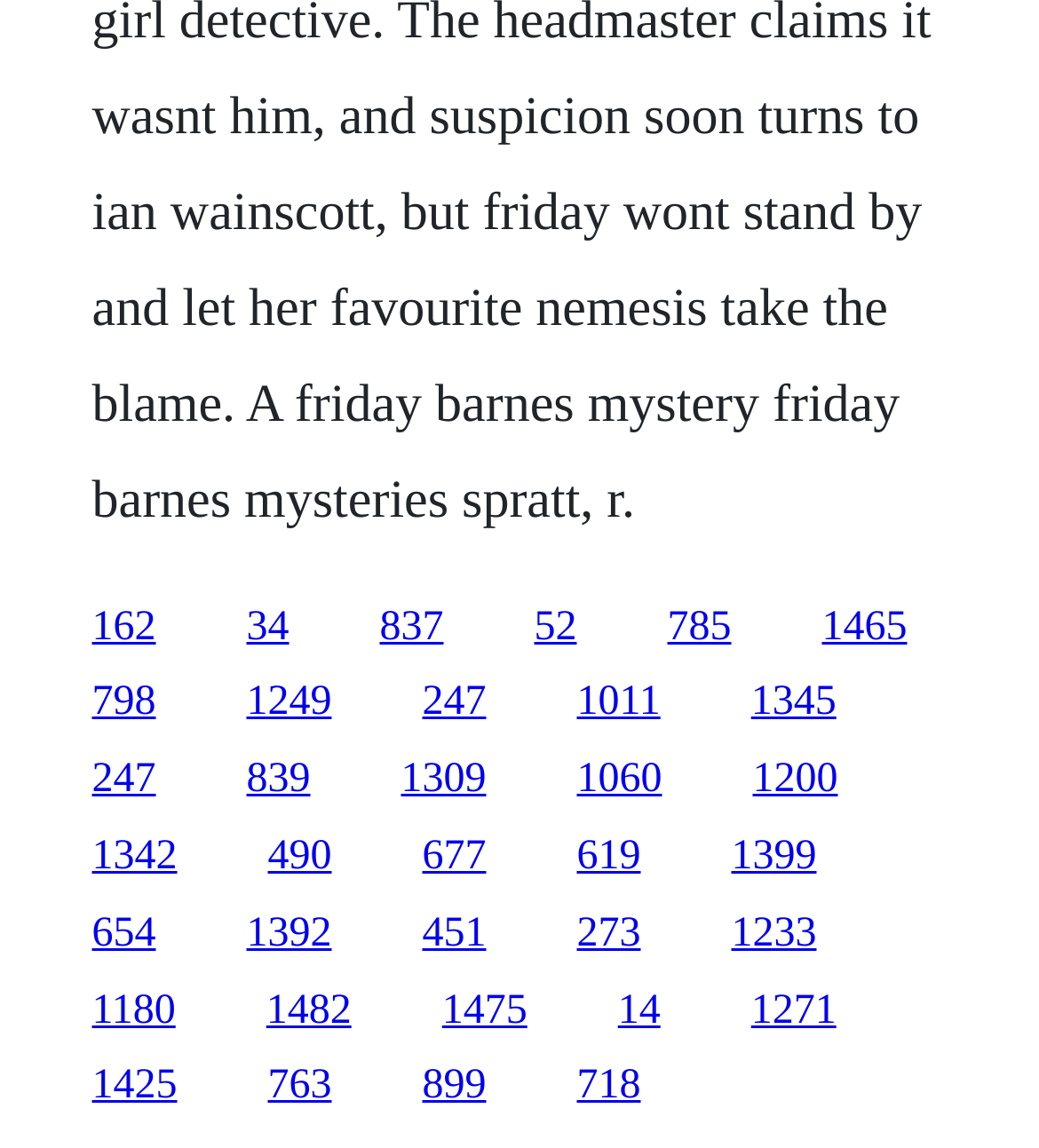What is the vertical position of the first link?
Using the details from the image, give an elaborate explanation to answer the question.

I looked at the bounding box coordinates of the first link element, and its top coordinate is 0.526, which indicates its vertical position on the webpage.